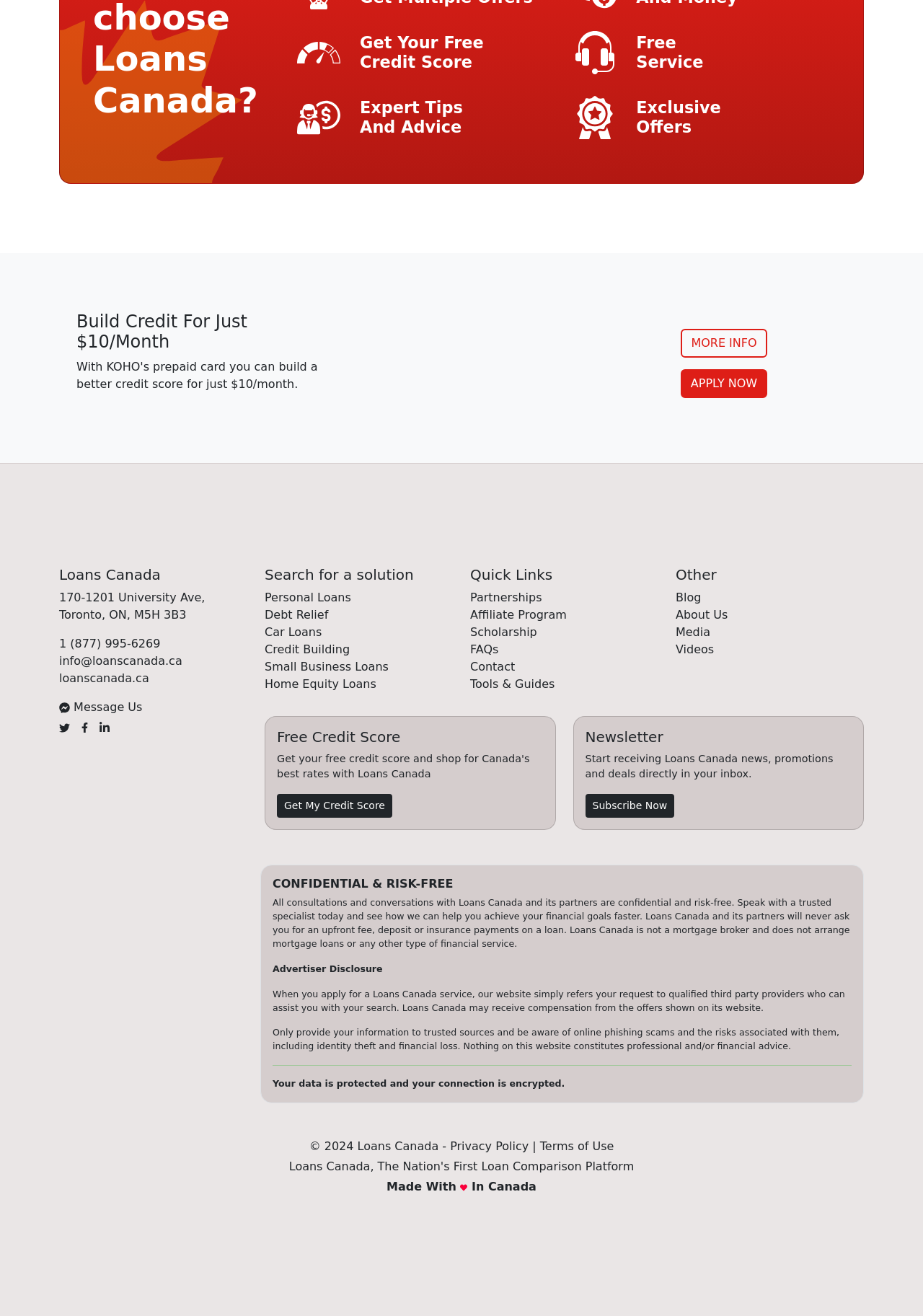How can I get my free credit score?
Carefully examine the image and provide a detailed answer to the question.

I found the answer by looking at the section that says 'Free Credit Score' and the link that says 'Get My Credit Score'.